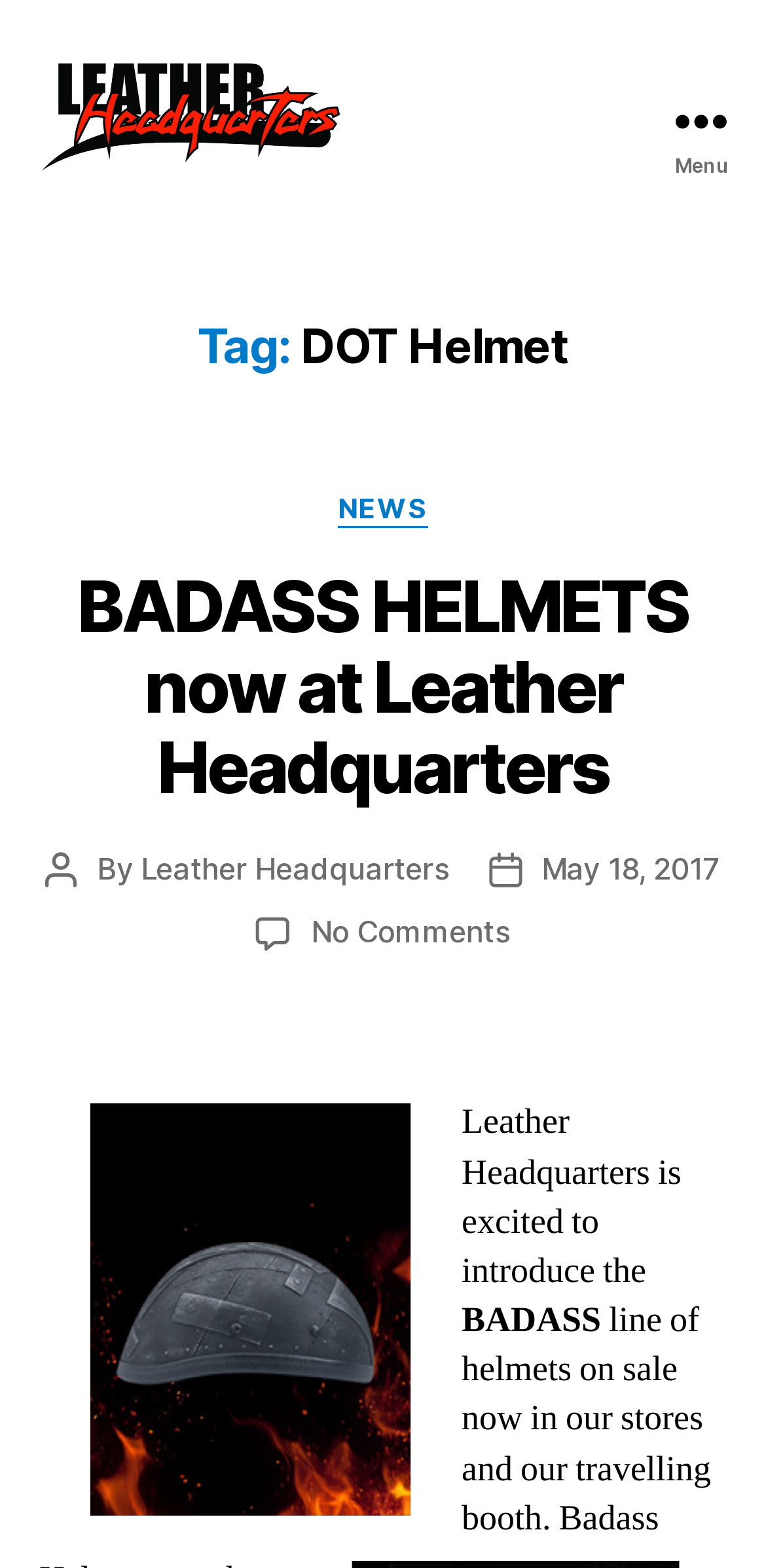Give a one-word or short-phrase answer to the following question: 
Is there a menu button on this webpage?

Yes